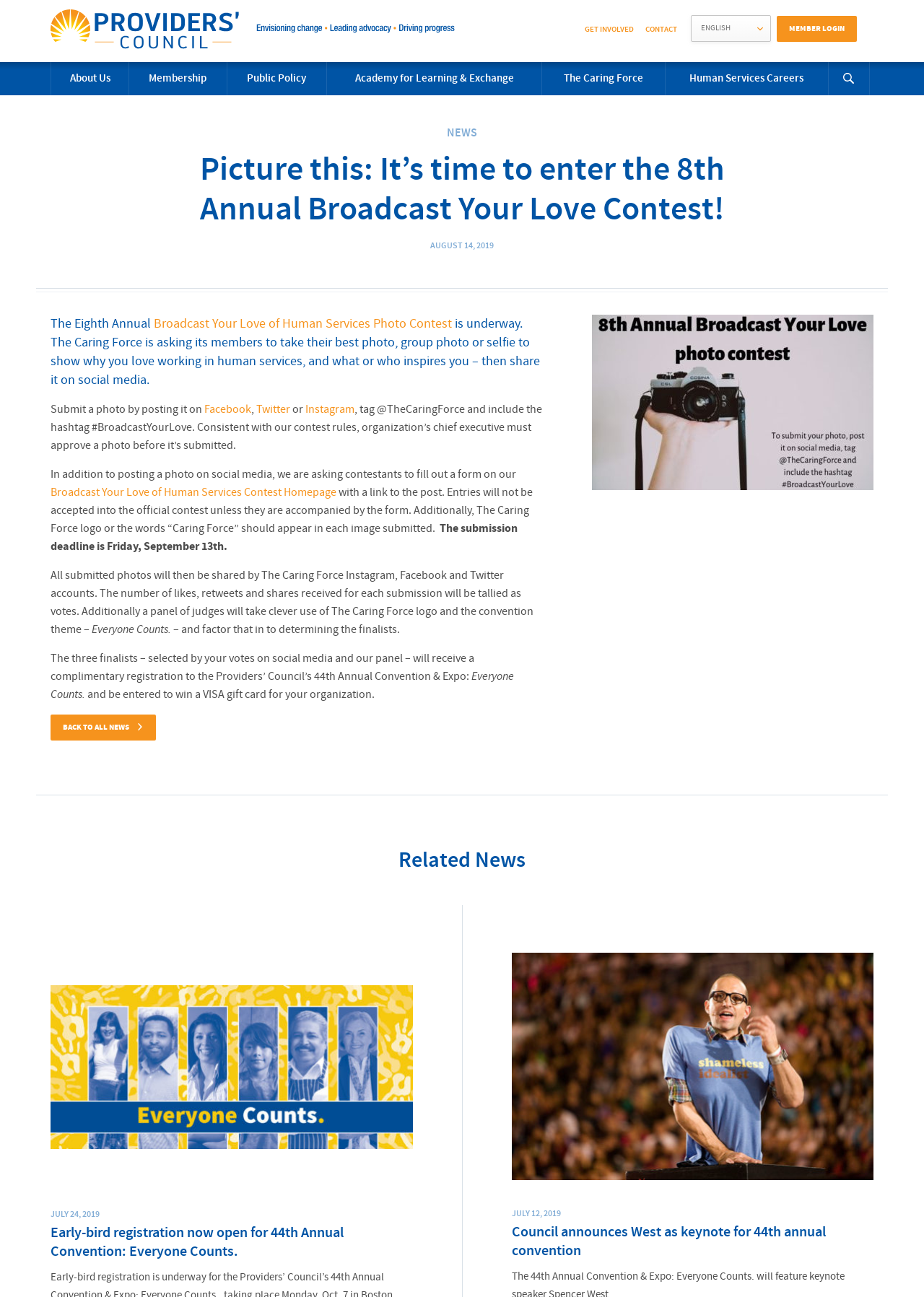What is the purpose of the photo contest?
Provide a concise answer using a single word or phrase based on the image.

Show love for human services